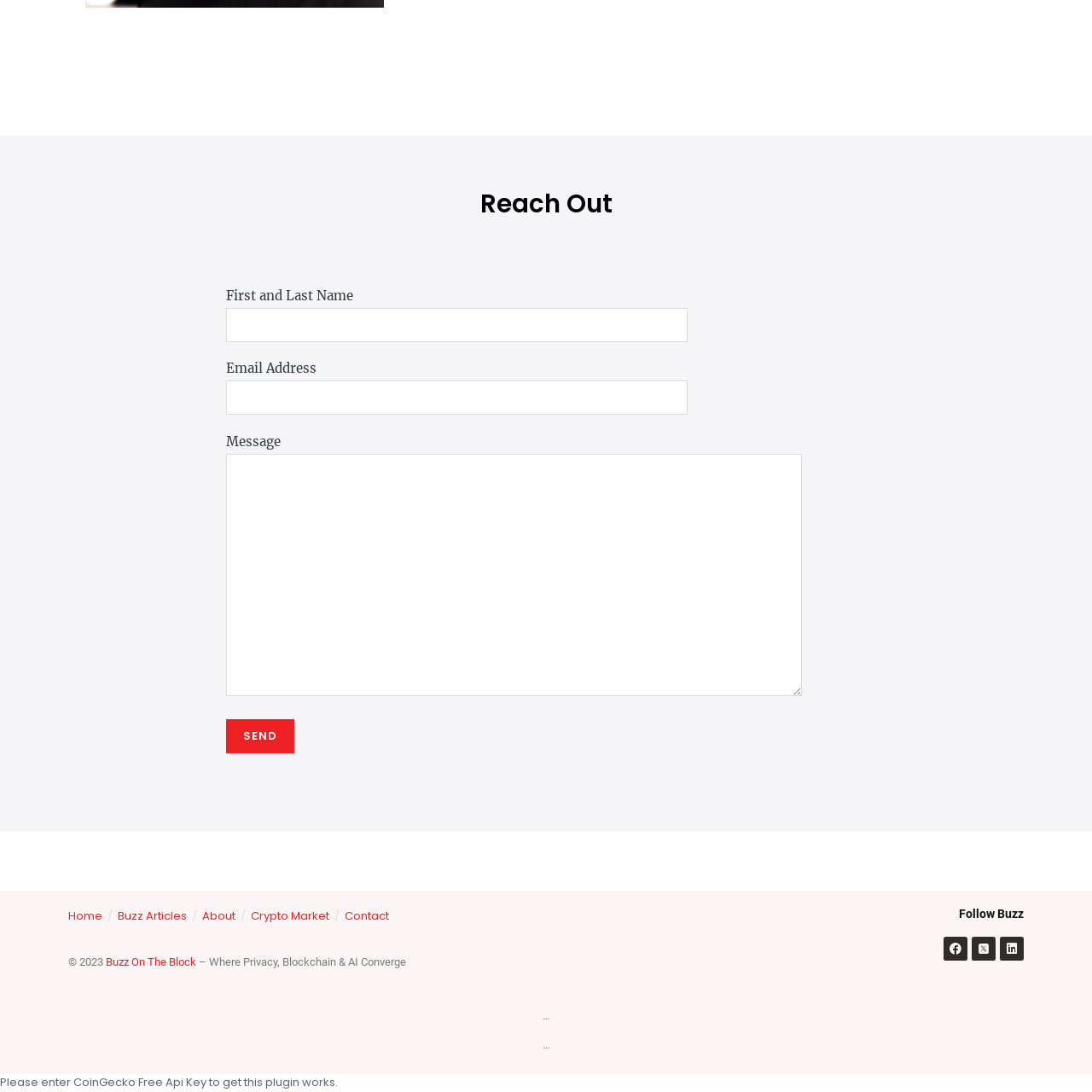Provide the bounding box coordinates in the format (top-left x, top-left y, bottom-right x, bottom-right y). All values are floating point numbers between 0 and 1. Determine the bounding box coordinate of the UI element described as: Linkedin

[0.916, 0.858, 0.938, 0.88]